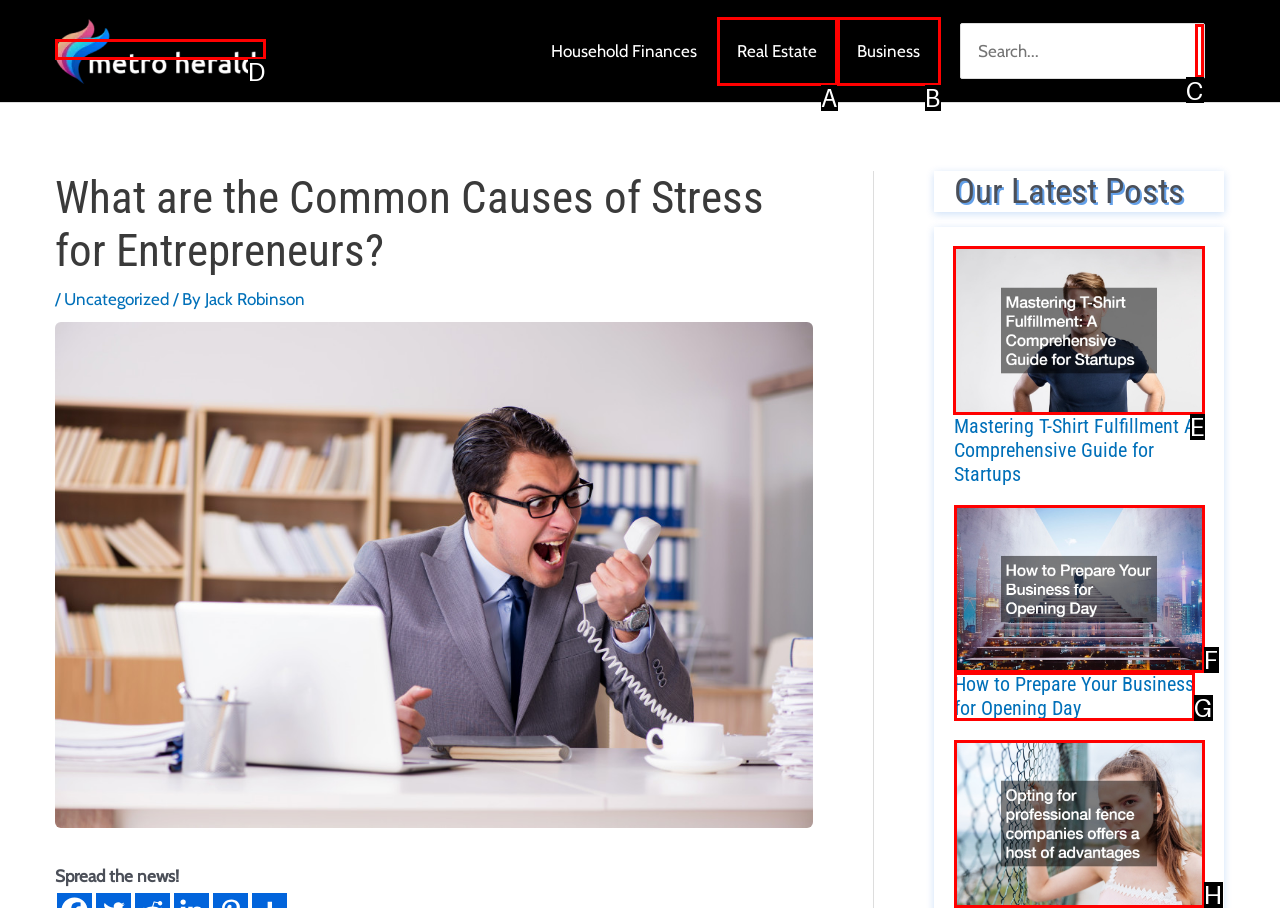To achieve the task: Read the article 'Mastering T-Shirt Fulfillment A Comprehensive Guide for Startups', which HTML element do you need to click?
Respond with the letter of the correct option from the given choices.

E